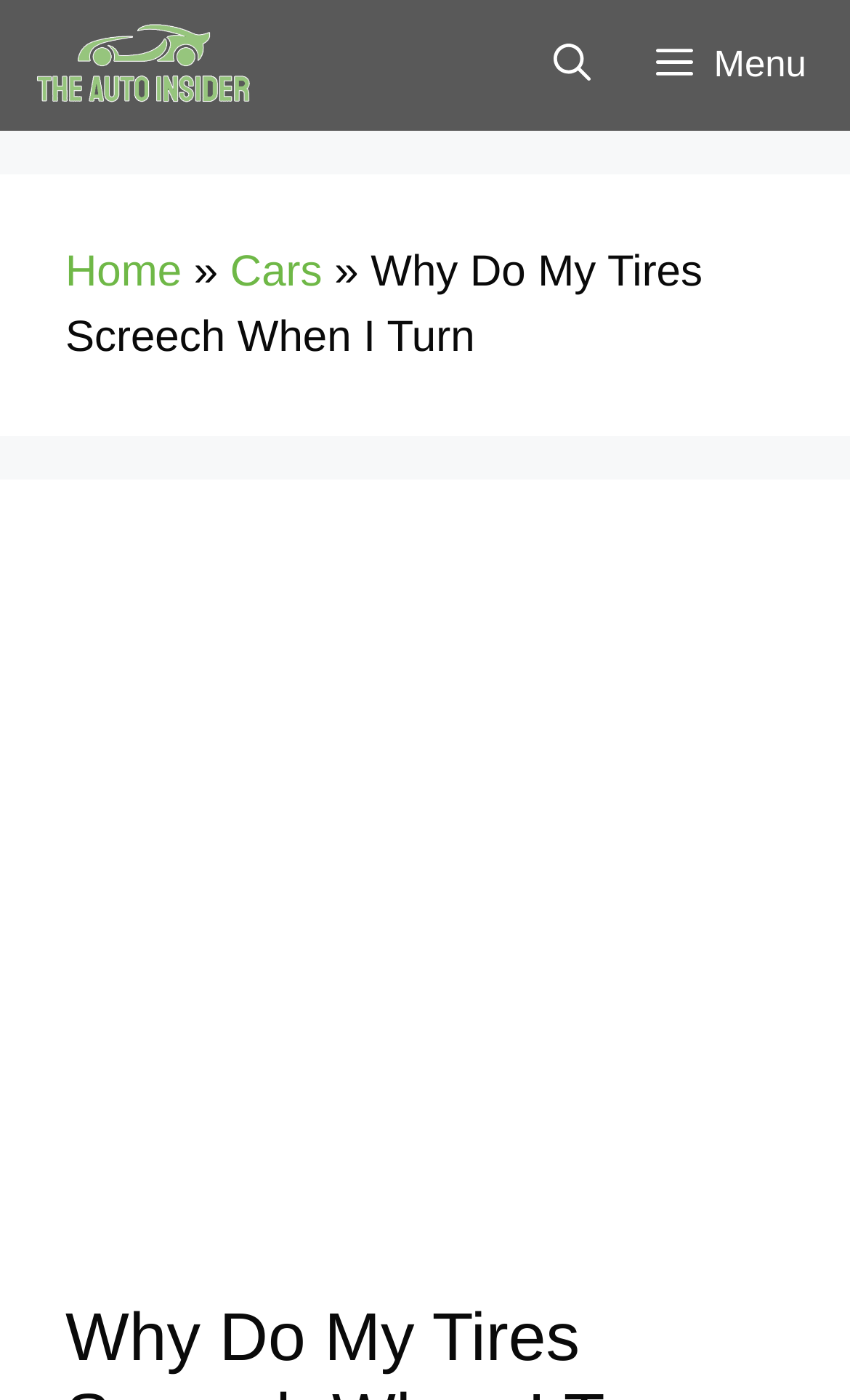What is the position of the search bar link?
Please use the visual content to give a single word or phrase answer.

Top right